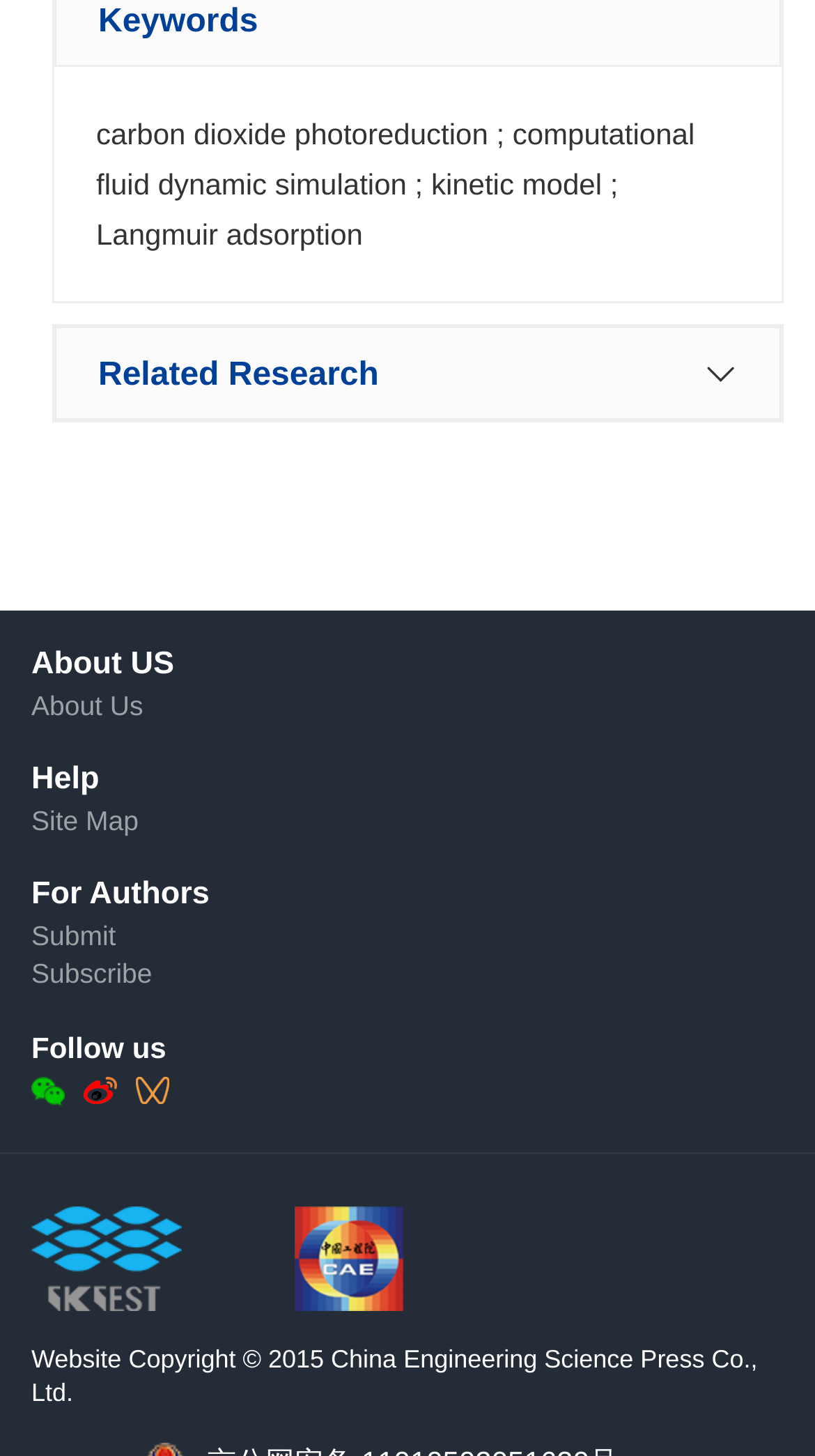Find and indicate the bounding box coordinates of the region you should select to follow the given instruction: "Submit a paper".

[0.038, 0.631, 0.142, 0.653]